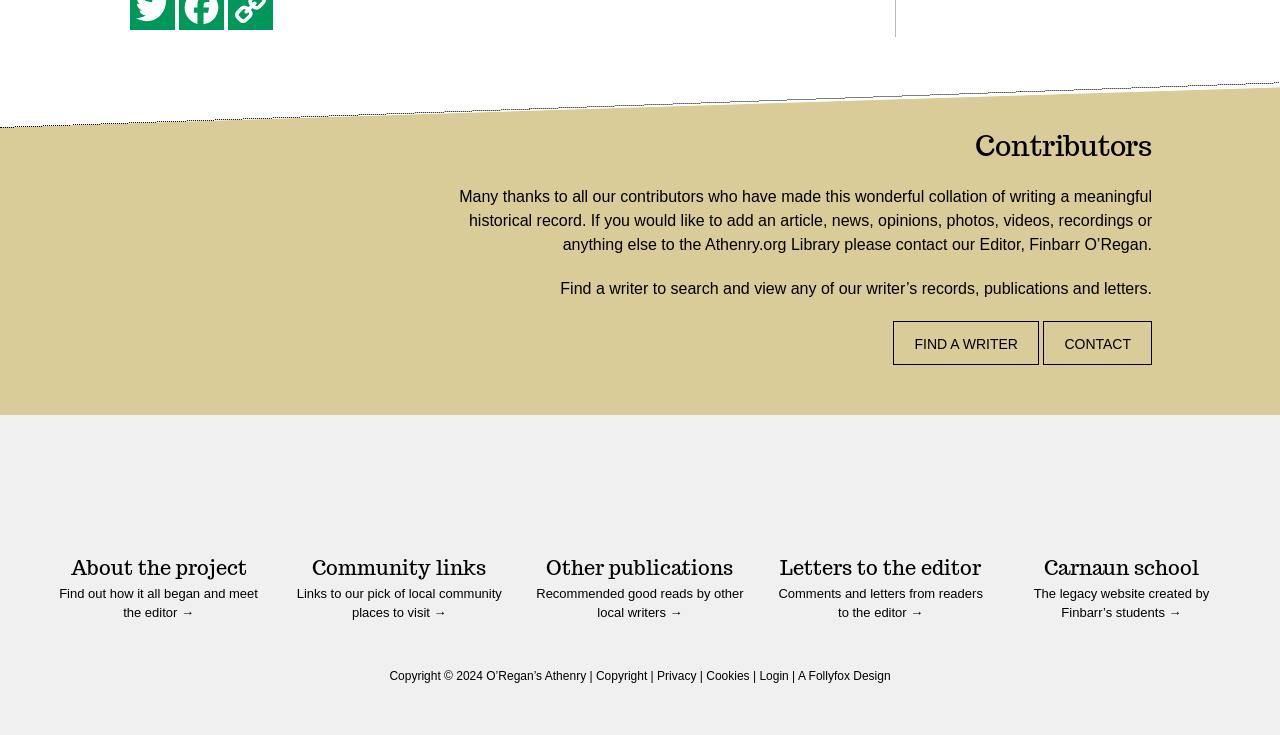From the element description Cookies, predict the bounding box coordinates of the UI element. The coordinates must be specified in the format (top-left x, top-left y, bottom-right x, bottom-right y) and should be within the 0 to 1 range.

[0.552, 0.91, 0.586, 0.929]